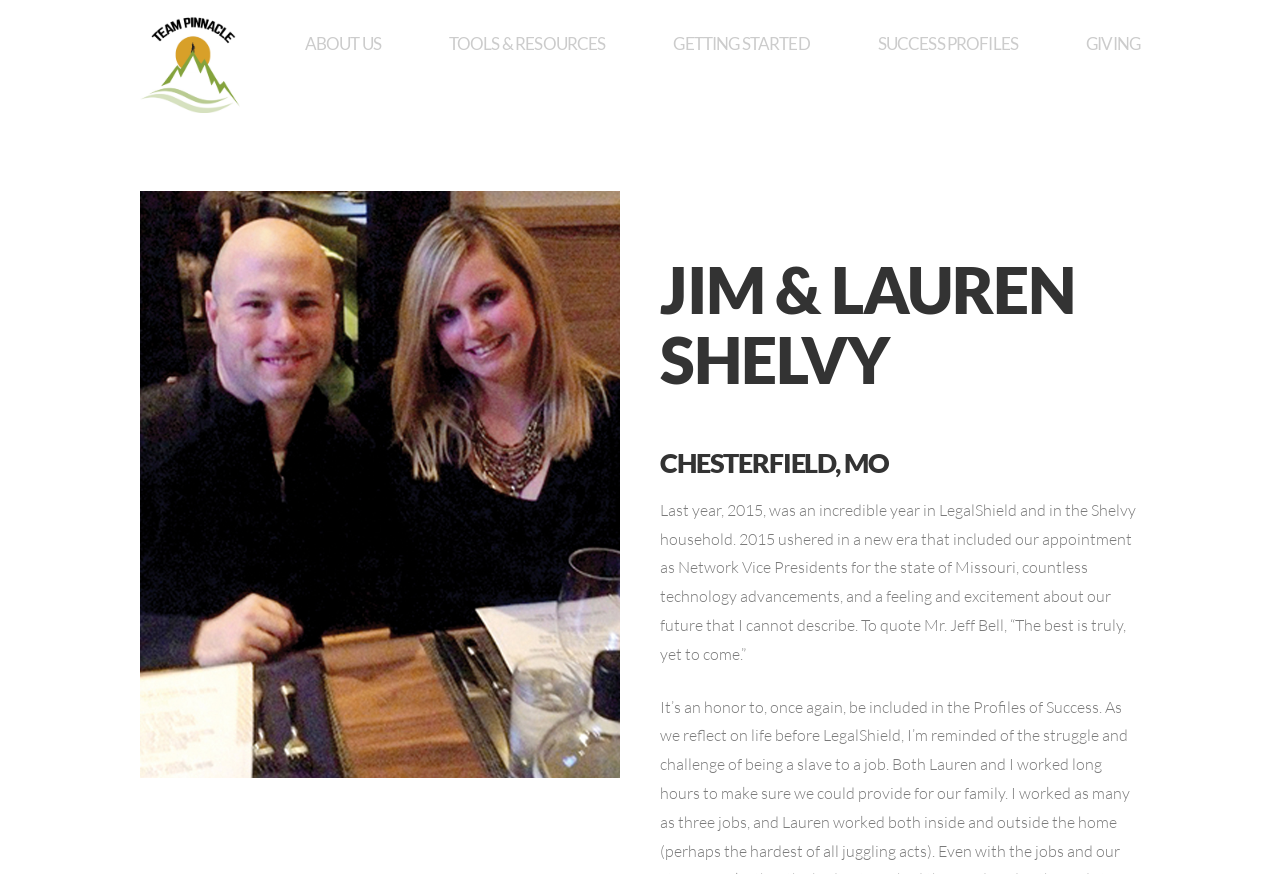Identify the bounding box of the HTML element described here: "Getting Started". Provide the coordinates as four float numbers between 0 and 1: [left, top, right, bottom].

[0.5, 0.0, 0.659, 0.103]